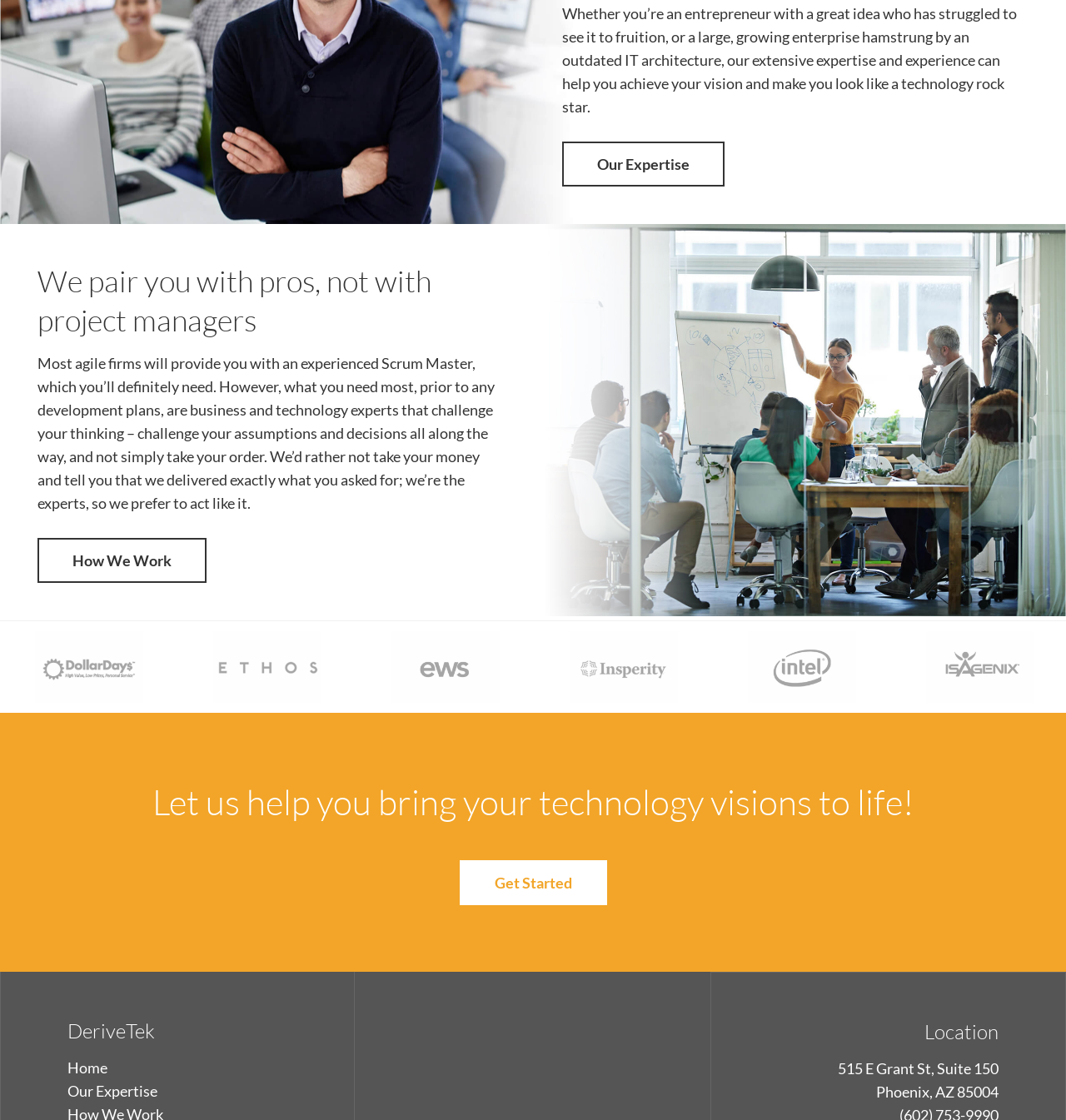What is the purpose of the 'Get Started' link?
Offer a detailed and exhaustive answer to the question.

The 'Get Started' link is prominently displayed below the heading 'Let us help you bring your technology visions to life!'. Its purpose is likely to initiate a process or take the next step towards achieving a technology vision, possibly by contacting DeriveTek or learning more about their services.